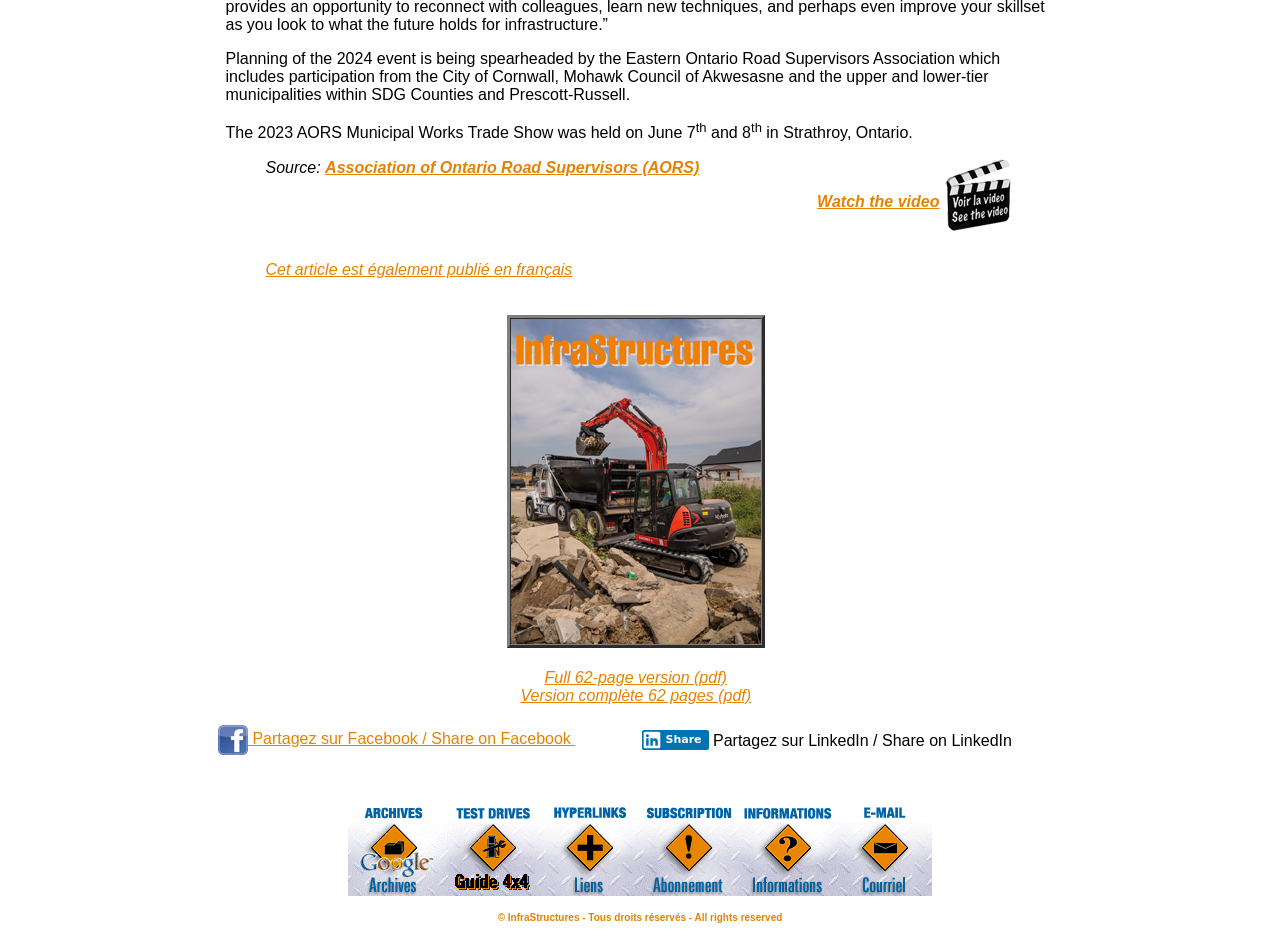Provide the bounding box coordinates of the UI element that matches the description: "Share".

[0.502, 0.782, 0.554, 0.803]